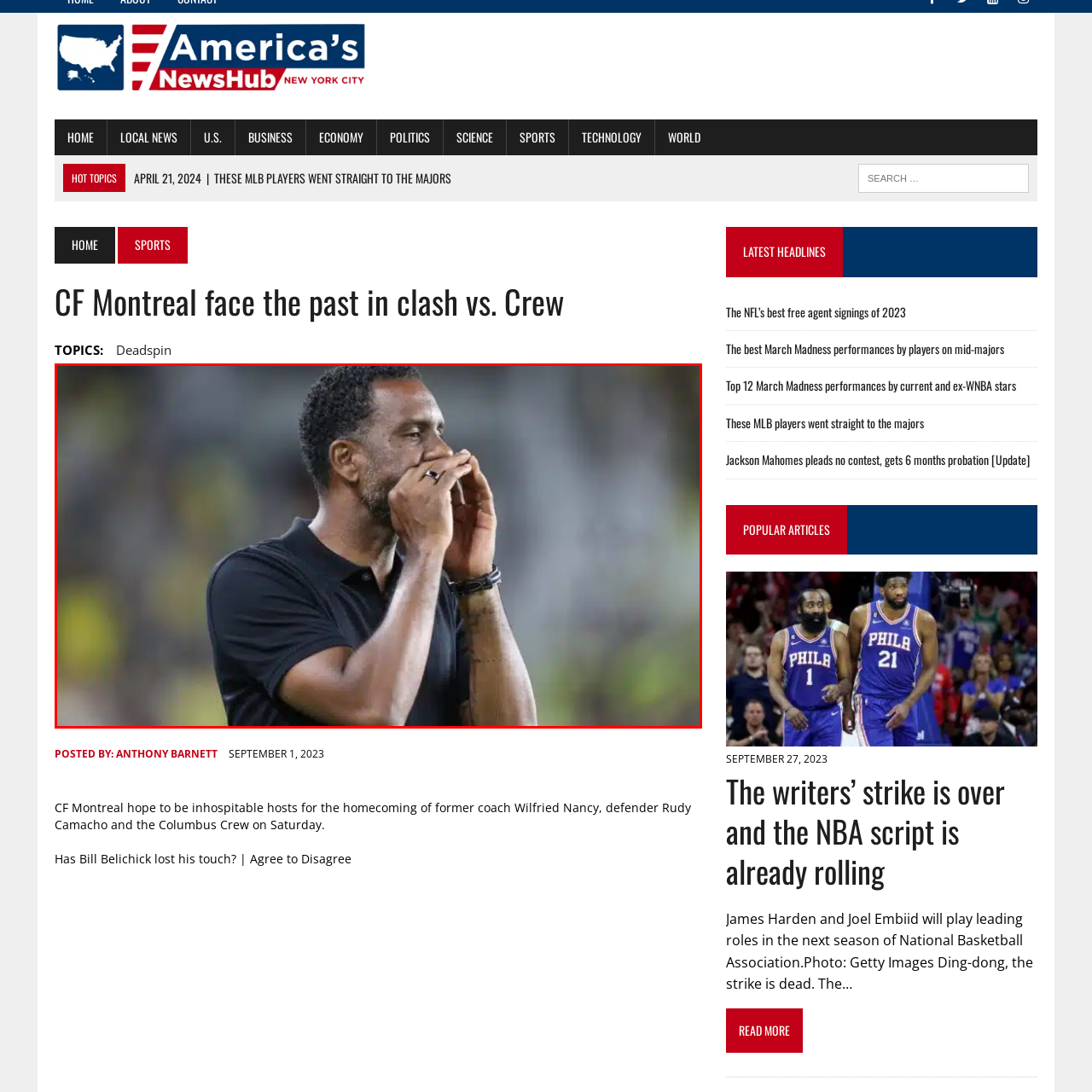Examine the image inside the red outline, Where is the scene taking place?
 Answer with a single word or phrase.

A stadium